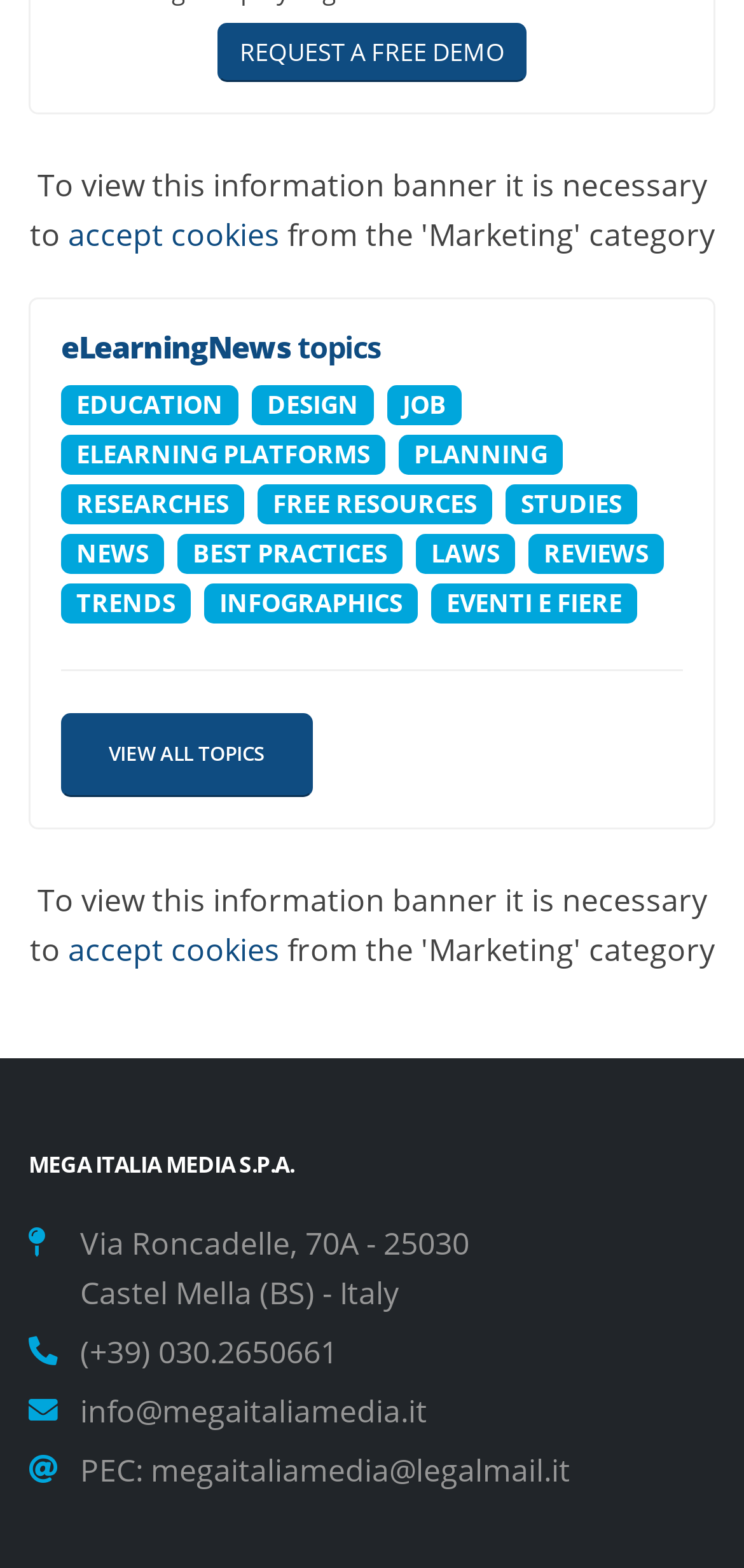Specify the bounding box coordinates of the area that needs to be clicked to achieve the following instruction: "Send an email to info@megaitaliamedia.it".

[0.108, 0.886, 0.574, 0.913]